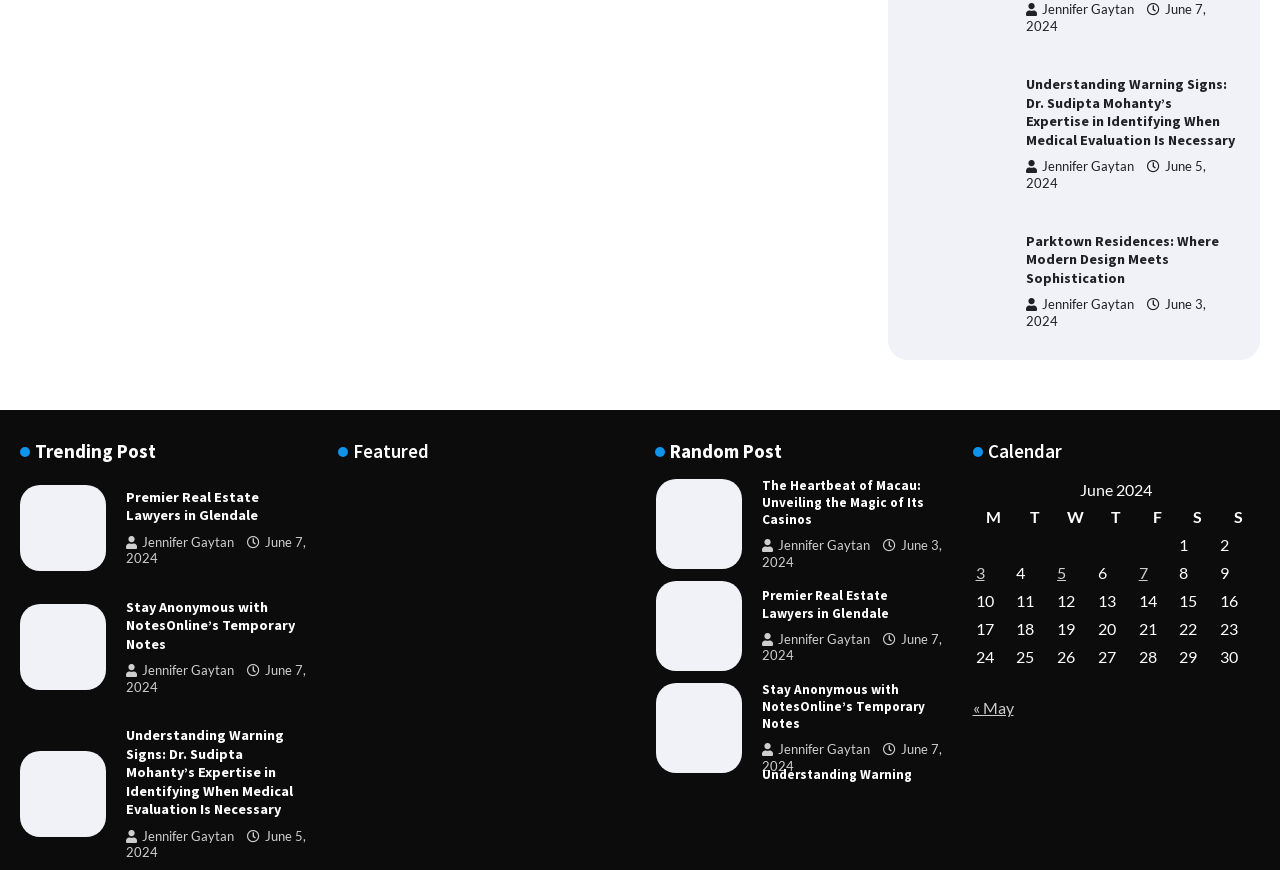What is the category of the post 'Stay Anonymous with NotesOnline’s Temporary Notes'? Refer to the image and provide a one-word or short phrase answer.

Trending Post